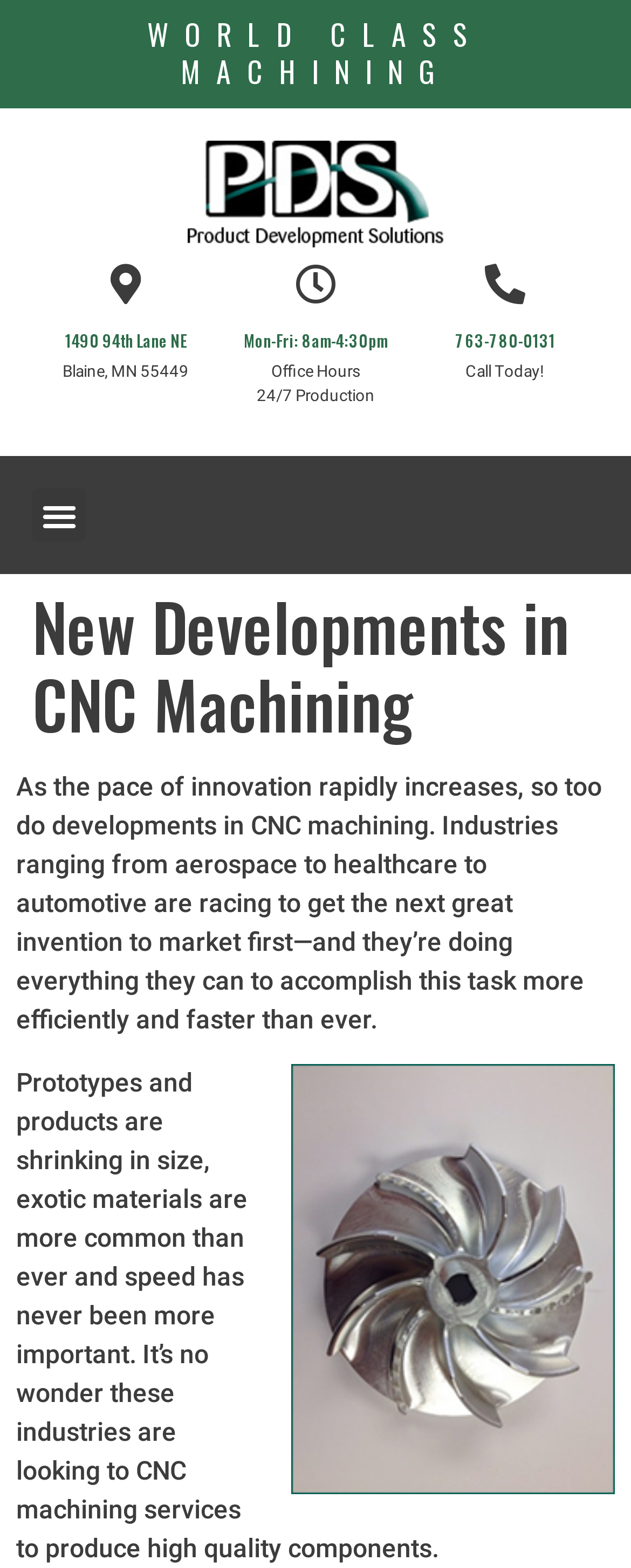What is the company name?
Give a single word or phrase answer based on the content of the image.

Product Development Solutions